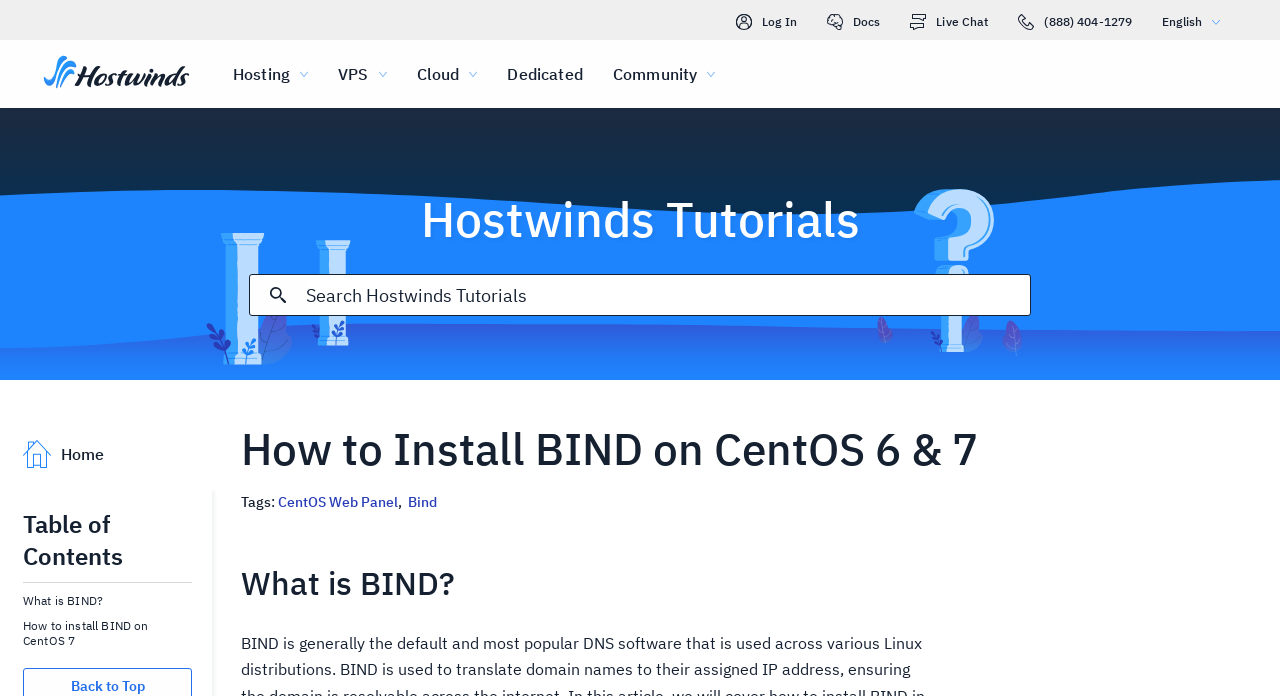Identify the bounding box coordinates of the specific part of the webpage to click to complete this instruction: "Search for tutorials".

[0.239, 0.4, 0.804, 0.448]